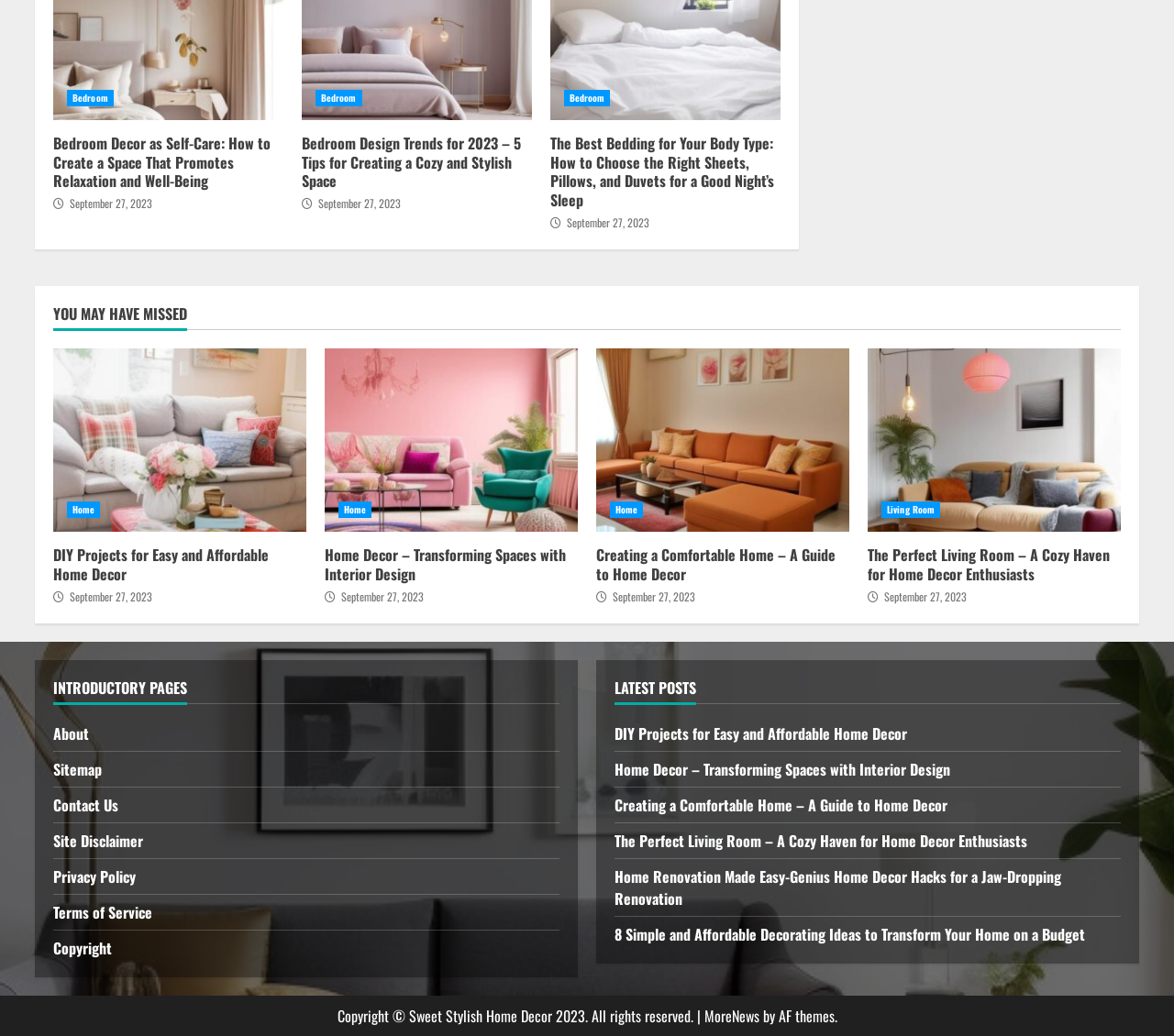How many introductory pages are there?
Refer to the image and provide a one-word or short phrase answer.

7